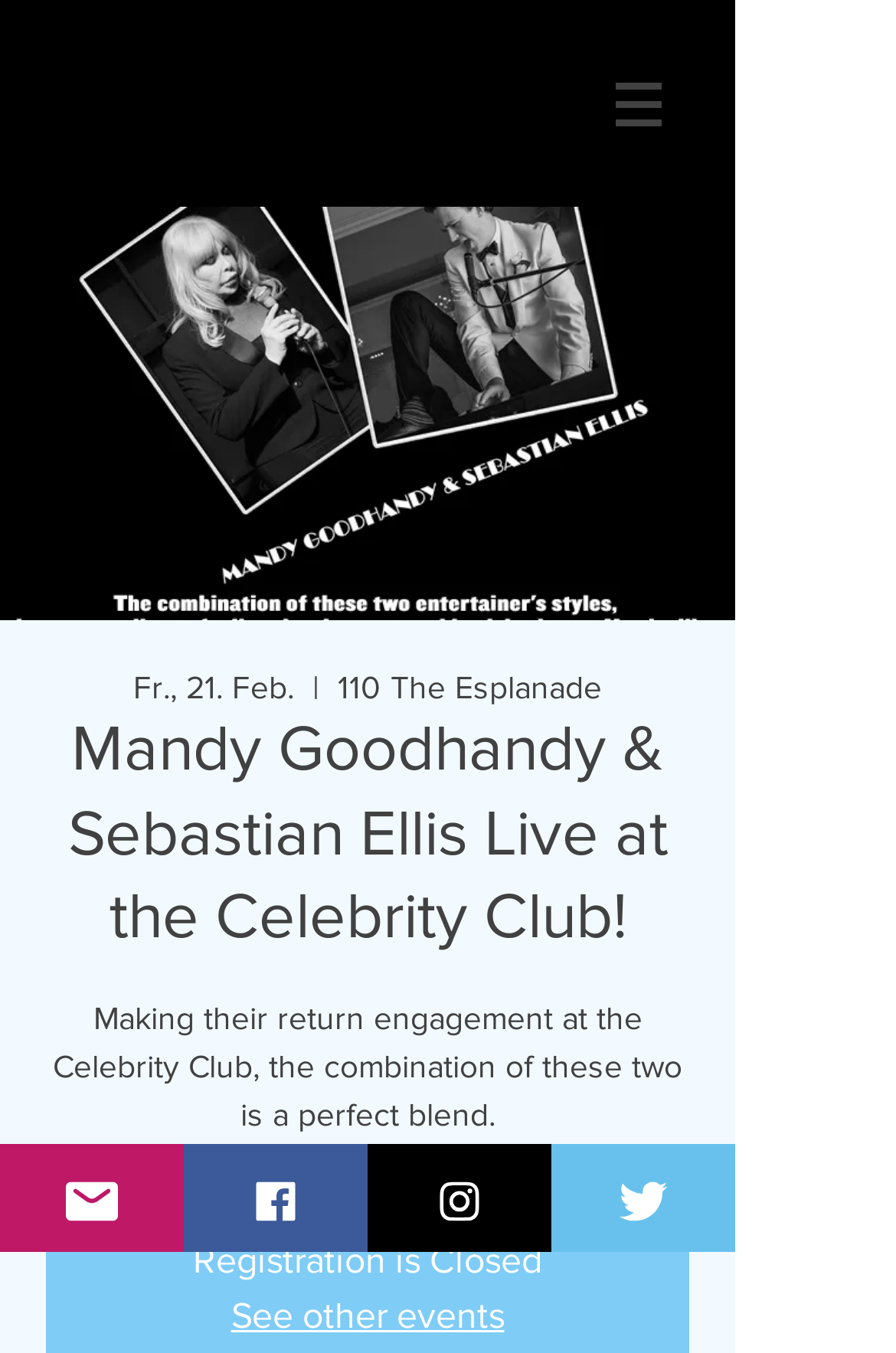Create an elaborate caption that covers all aspects of the webpage.

The webpage appears to be an event page for a live show featuring Mandy Goodhandy and Sebastian Ellis at the Celebrity Club. At the top of the page, there is a navigation menu labeled "Site" with a button that has a popup menu. Below the navigation menu, there is a large image that spans most of the width of the page, displaying the event title "Mandy Goodhandy & Sebastian Ellis Live at the Celebrity Club!".

To the left of the image, there are three lines of text: "Fr., 21. Feb.", "|", and "110 The Esplanade", which likely indicate the date and location of the event. Below the image, there is a heading with the same event title, followed by a paragraph of text that describes the event, stating that the combination of Mandy Goodhandy and Sebastian Ellis is a perfect blend.

Further down the page, there is a notice that "Registration is Closed". Below this notice, there is a link to "See other events". At the very bottom of the page, there are four social media links to "Email", "Facebook", "Instagram", and "Twitter", each accompanied by a small icon.